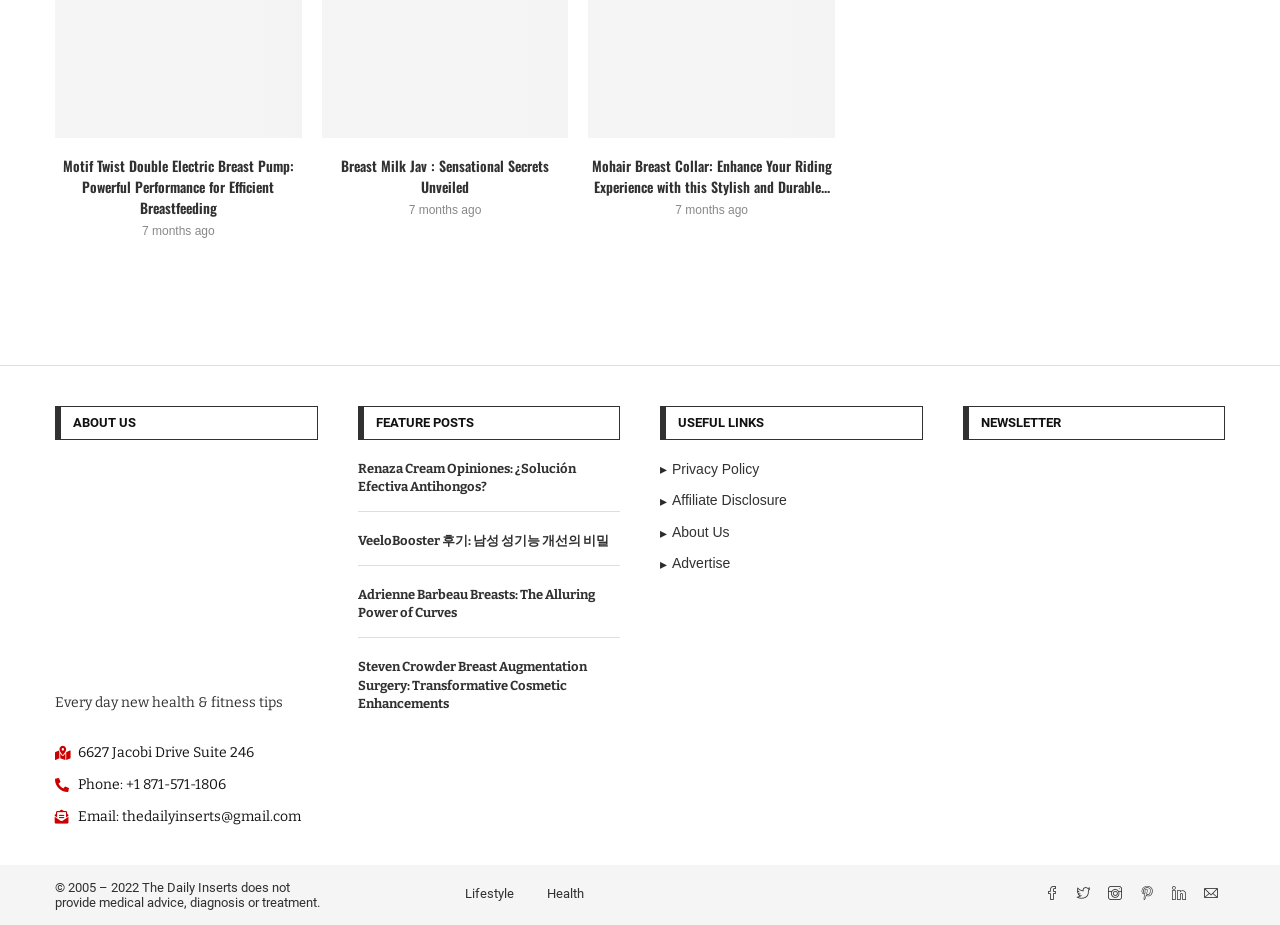Please identify the bounding box coordinates of the clickable element to fulfill the following instruction: "Subscribe to the NEWSLETTER". The coordinates should be four float numbers between 0 and 1, i.e., [left, top, right, bottom].

[0.752, 0.439, 0.957, 0.475]